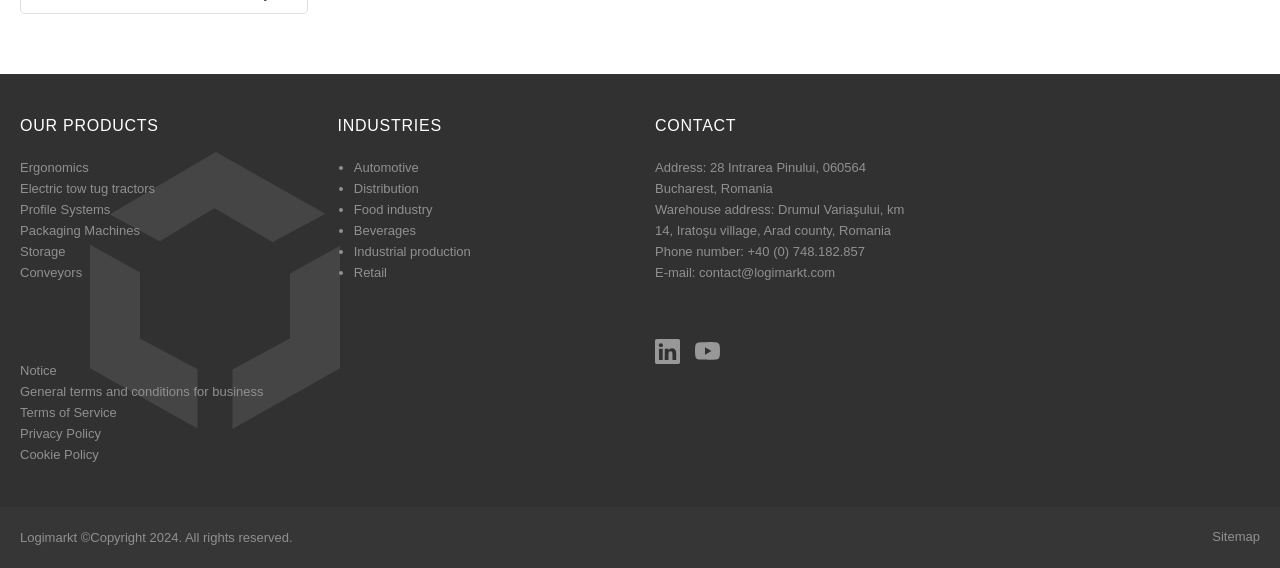Find the bounding box coordinates of the element I should click to carry out the following instruction: "Contact us via phone".

[0.584, 0.429, 0.676, 0.456]